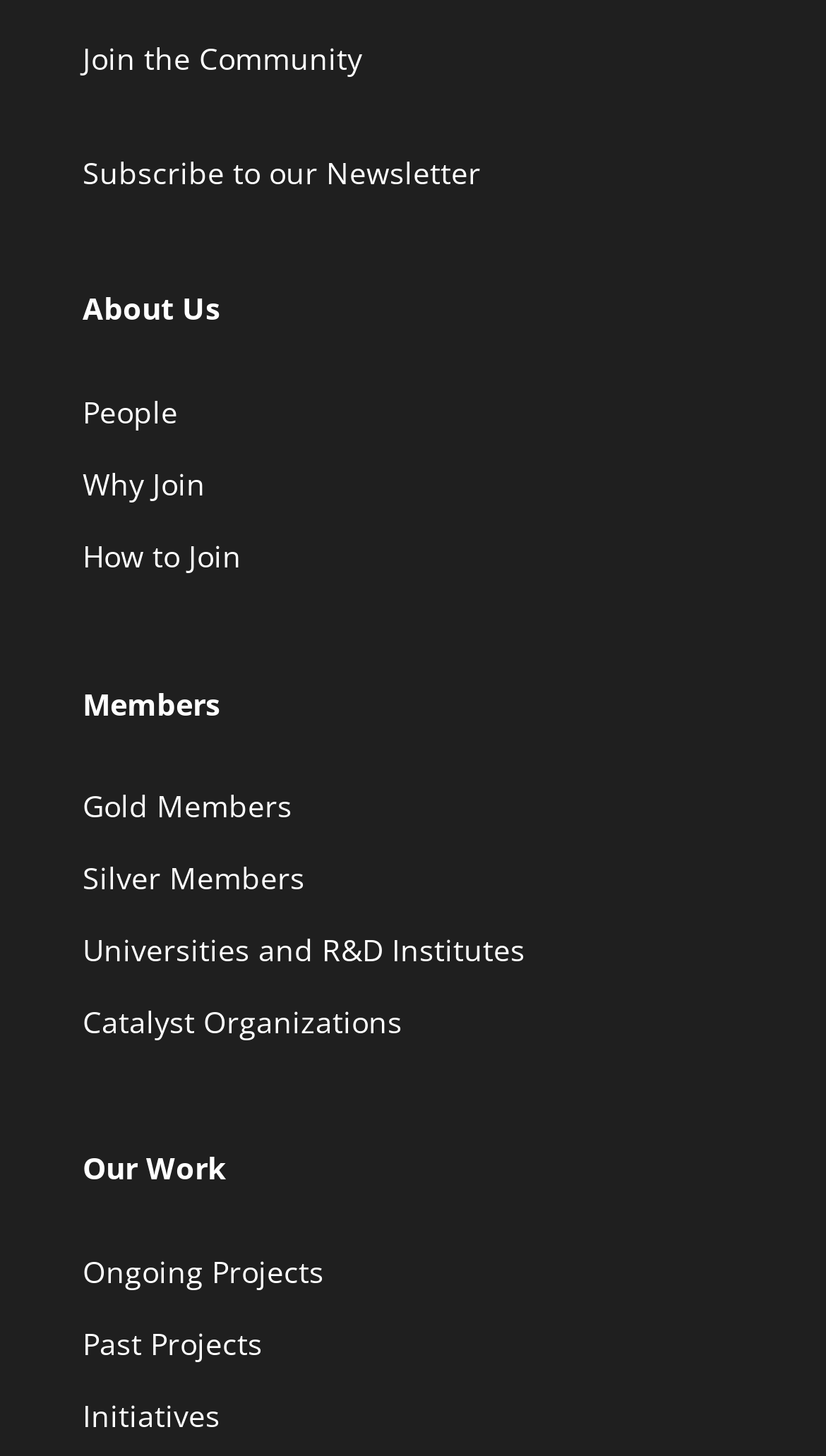What is the last link on the webpage?
Answer briefly with a single word or phrase based on the image.

Initiatives